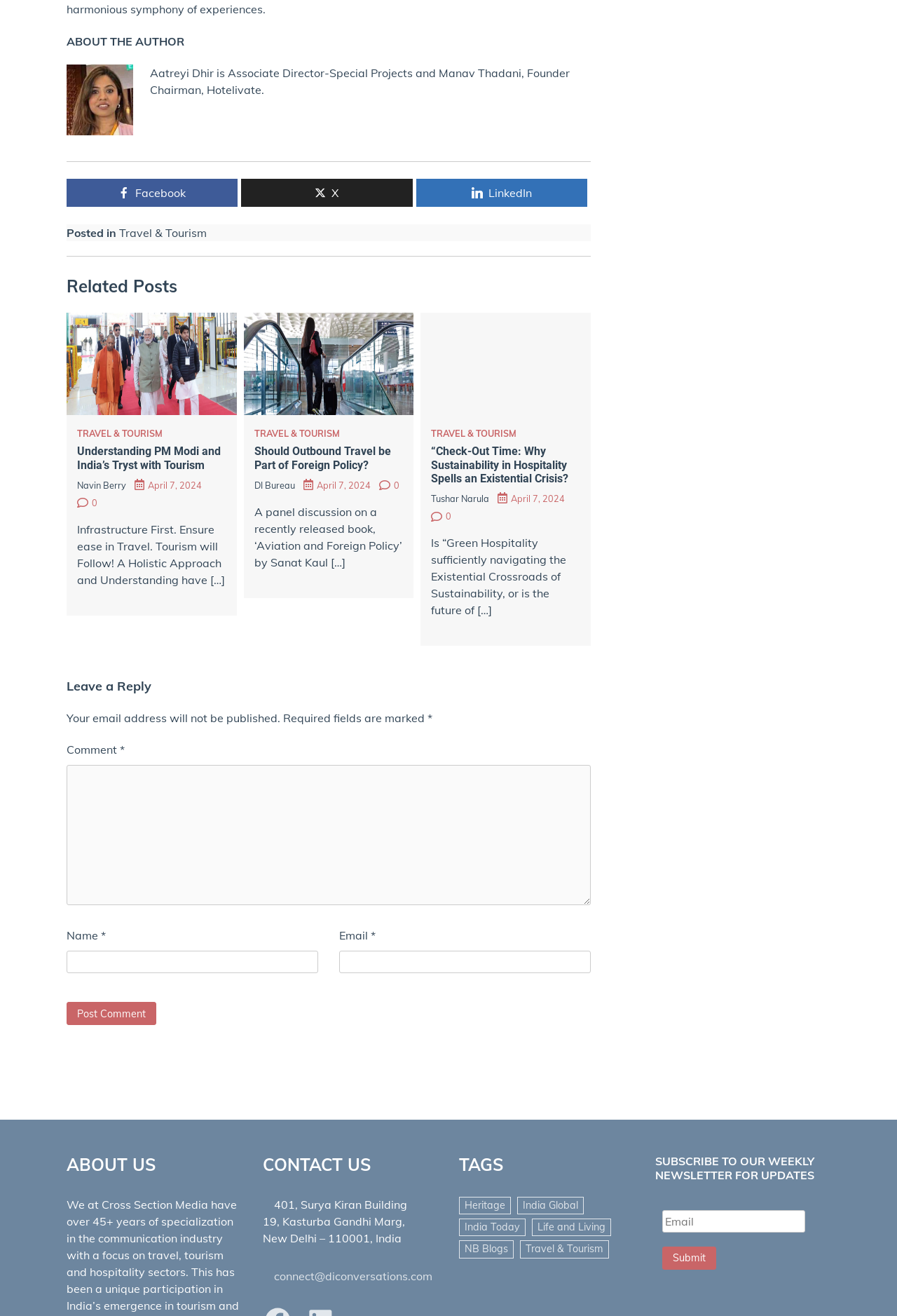Can you give a comprehensive explanation to the question given the content of the image?
What is the frequency of the website's newsletter?

I found the subscription section at the bottom of the page, which mentions a 'weekly newsletter'. This suggests that the website sends out a newsletter on a weekly basis.